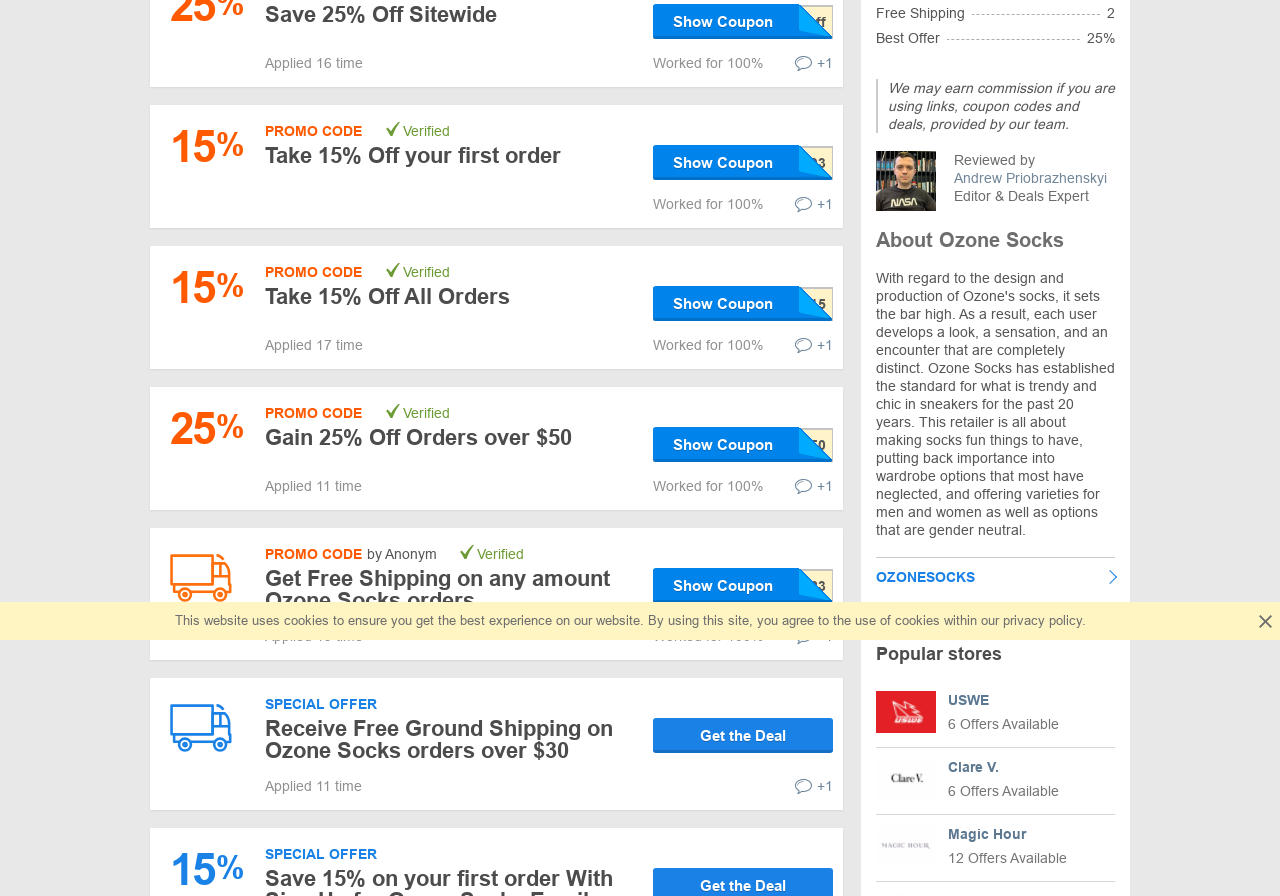Highlight the bounding box of the UI element that corresponds to this description: "+1".

[0.62, 0.218, 0.651, 0.238]